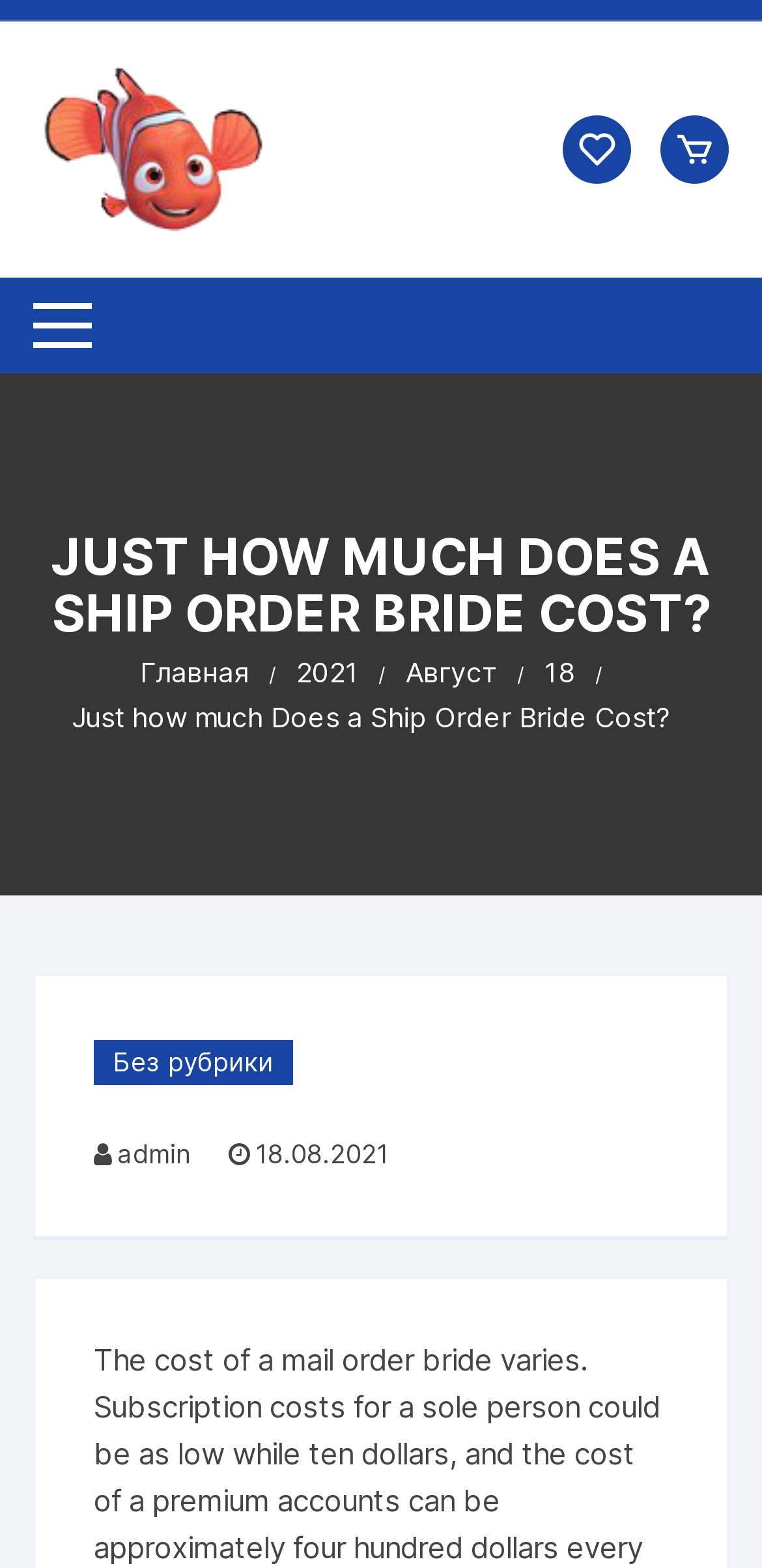Specify the bounding box coordinates of the area to click in order to follow the given instruction: "Click the logo link."

[0.043, 0.082, 0.351, 0.105]